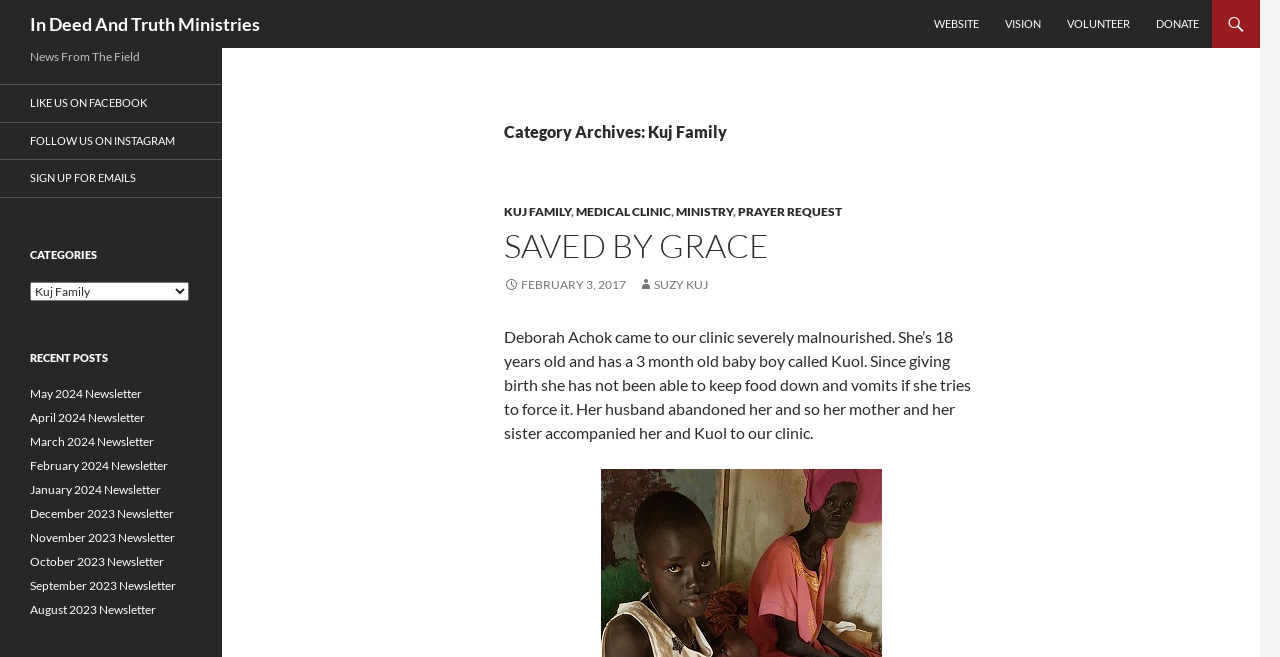Please locate the bounding box coordinates of the element that needs to be clicked to achieve the following instruction: "Click on Central Bank of India Attender posts". The coordinates should be four float numbers between 0 and 1, i.e., [left, top, right, bottom].

None